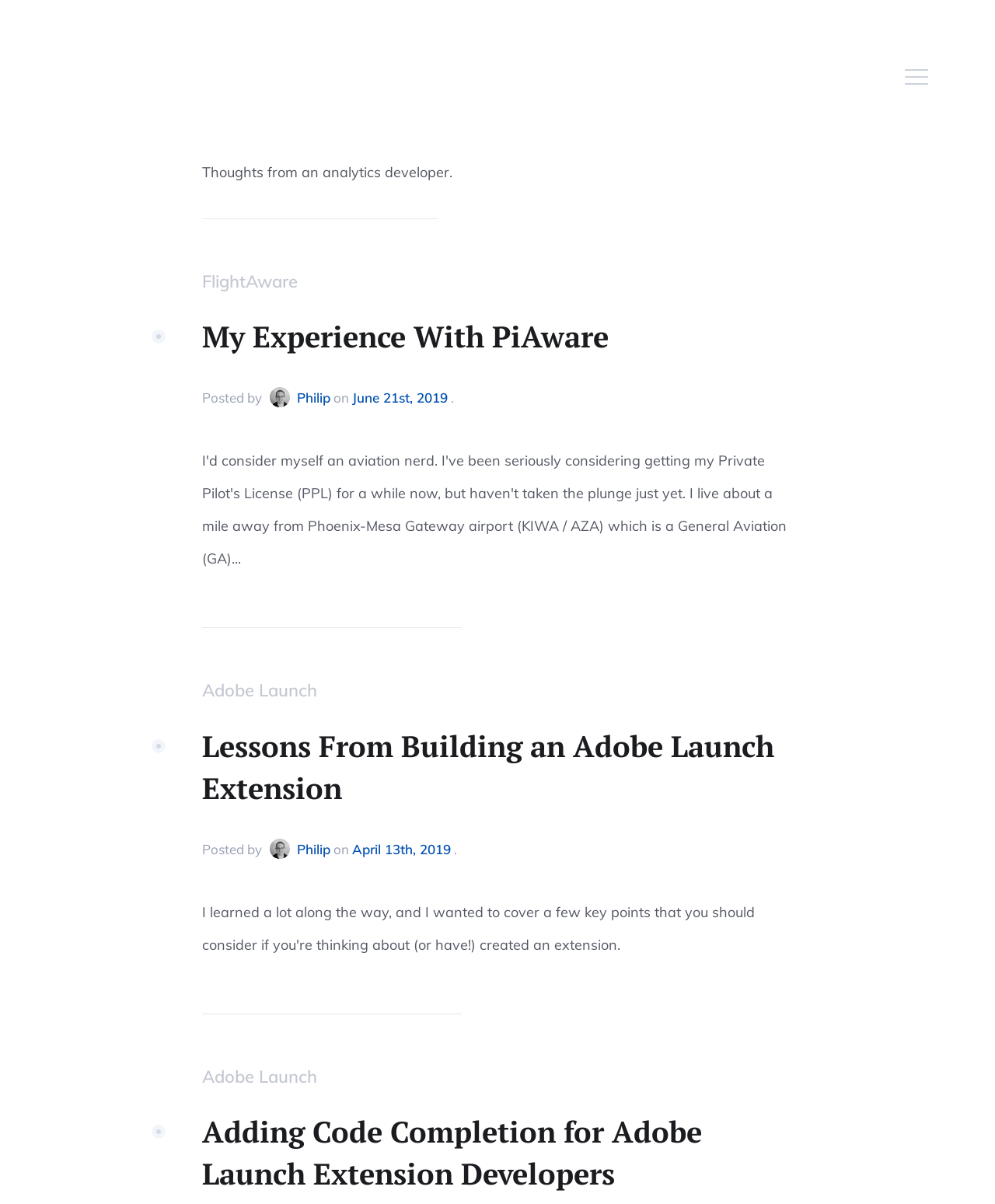Please specify the coordinates of the bounding box for the element that should be clicked to carry out this instruction: "view lessons from building an adobe launch extension". The coordinates must be four float numbers between 0 and 1, formatted as [left, top, right, bottom].

[0.203, 0.602, 0.797, 0.672]